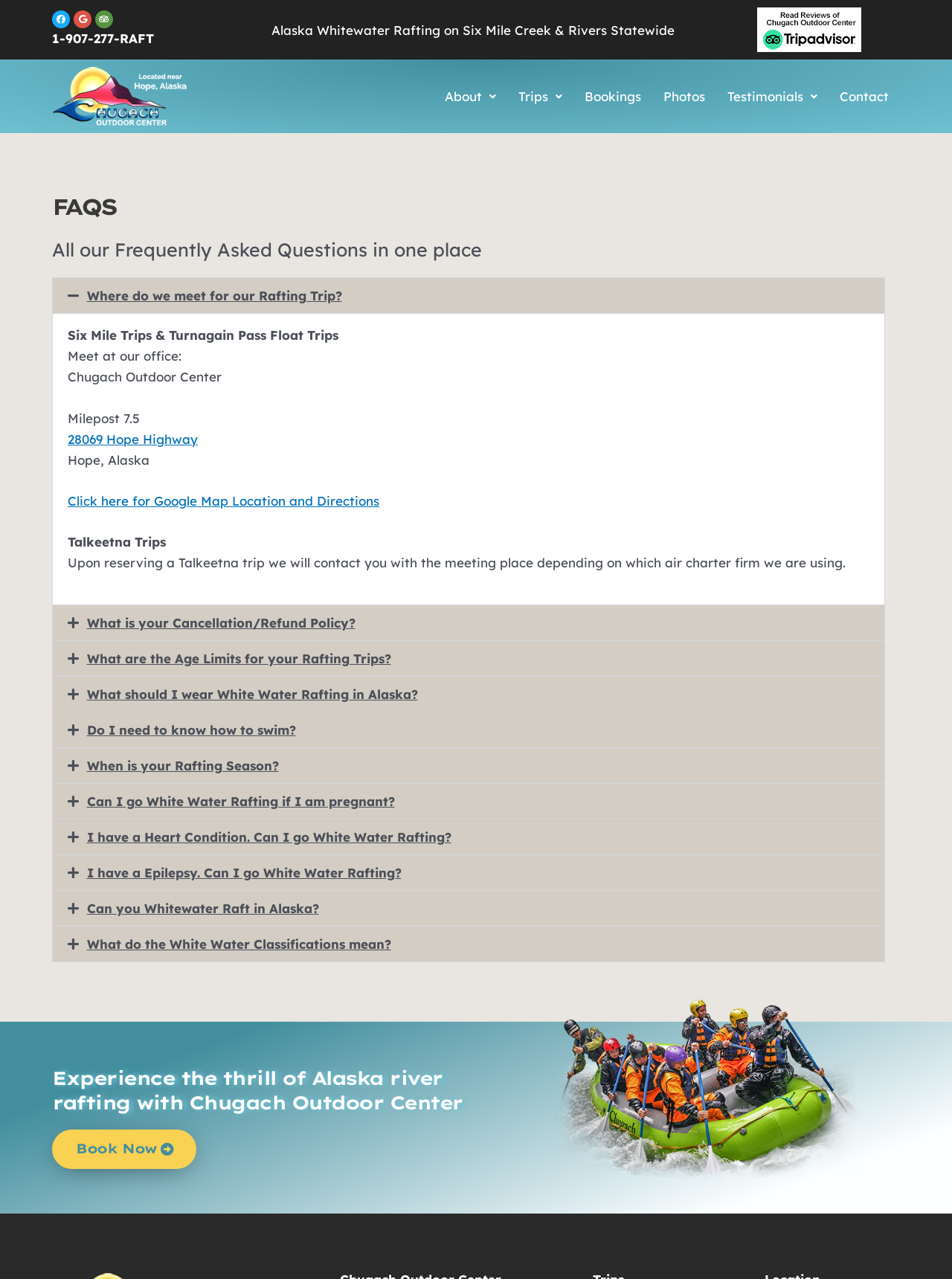Please locate the bounding box coordinates for the element that should be clicked to achieve the following instruction: "Click About link". Ensure the coordinates are given as four float numbers between 0 and 1, i.e., [left, top, right, bottom].

[0.455, 0.062, 0.533, 0.089]